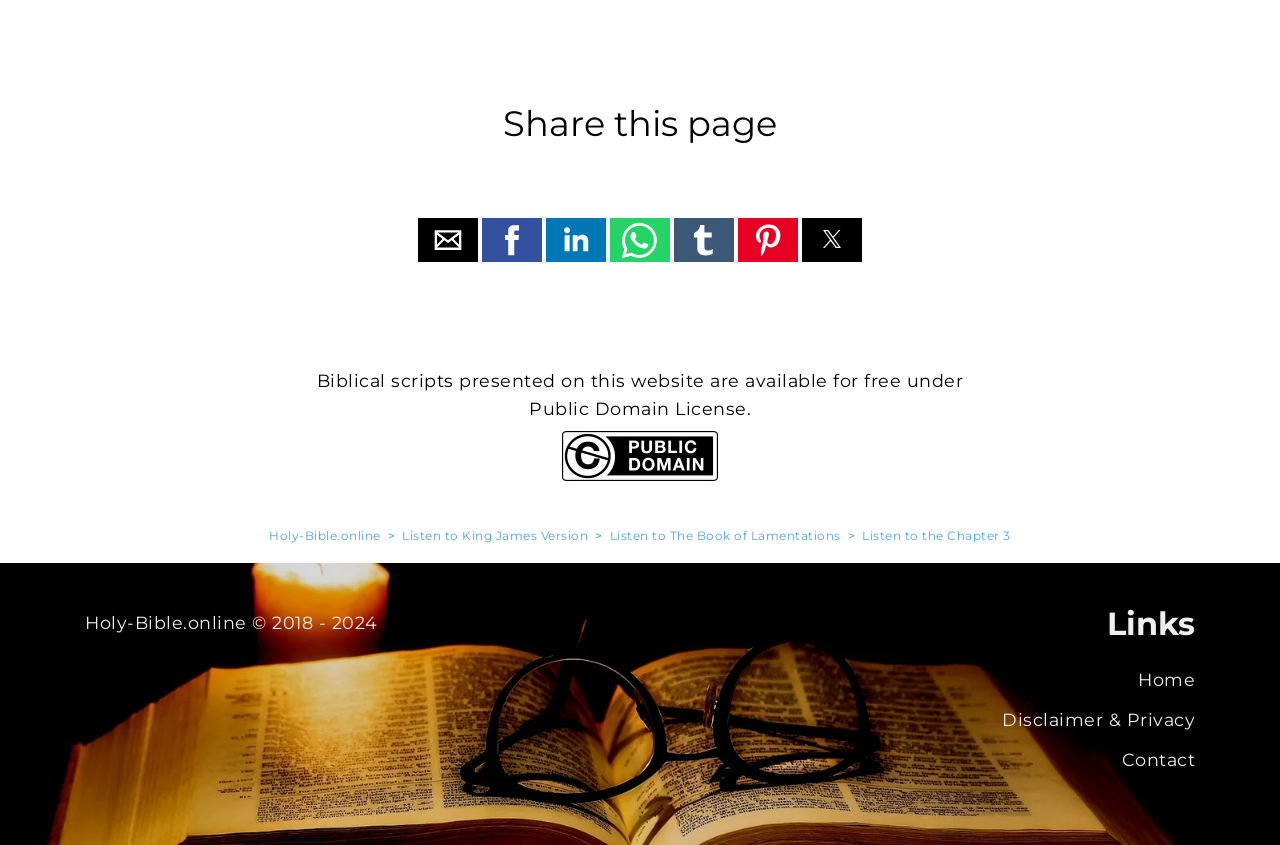Can you find the bounding box coordinates for the UI element given this description: "Disclaimer & Privacy"? Provide the coordinates as four float numbers between 0 and 1: [left, top, right, bottom].

[0.783, 0.839, 0.934, 0.864]